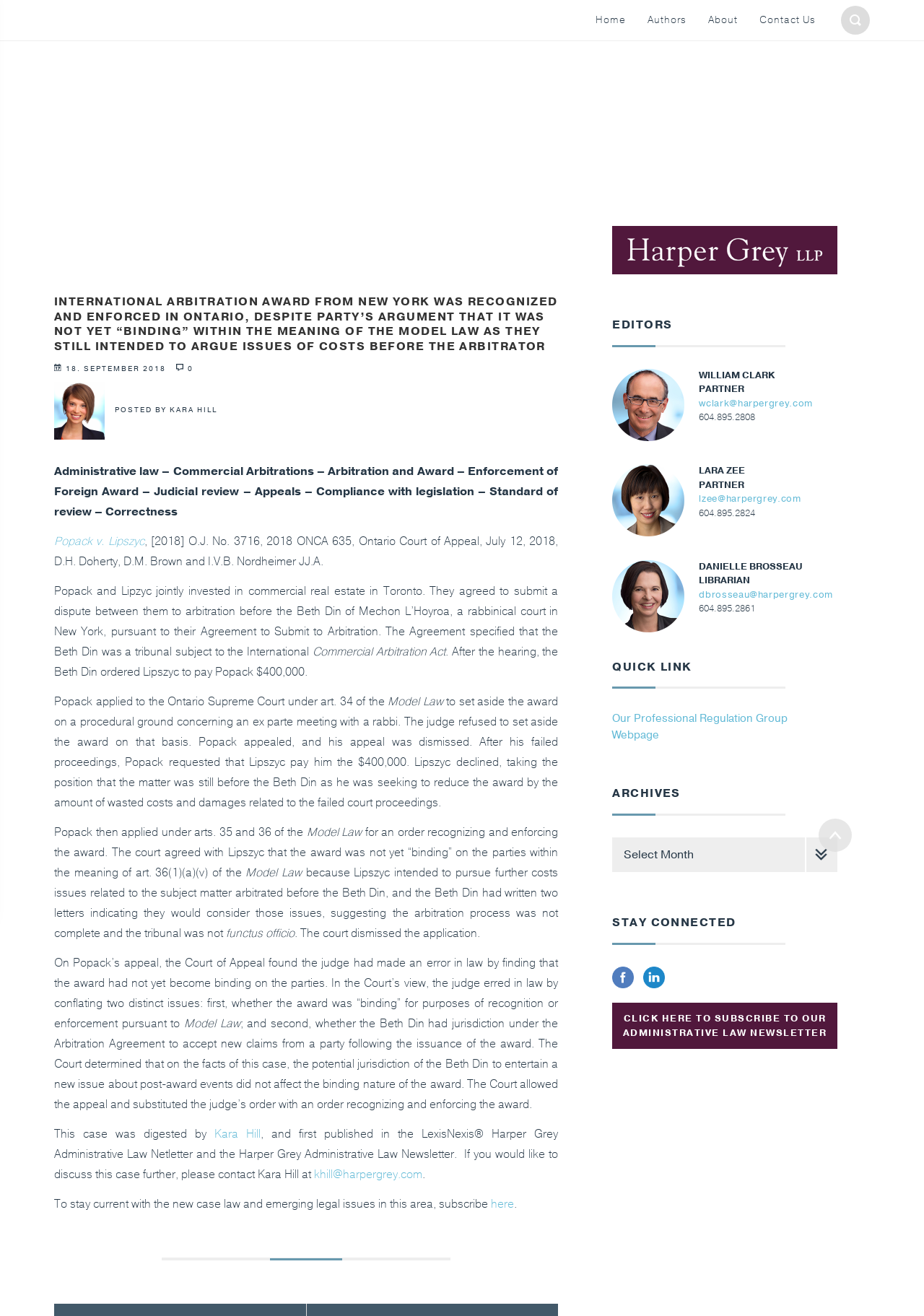Identify the bounding box coordinates for the element that needs to be clicked to fulfill this instruction: "Contact Us". Provide the coordinates in the format of four float numbers between 0 and 1: [left, top, right, bottom].

[0.81, 0.0, 0.895, 0.031]